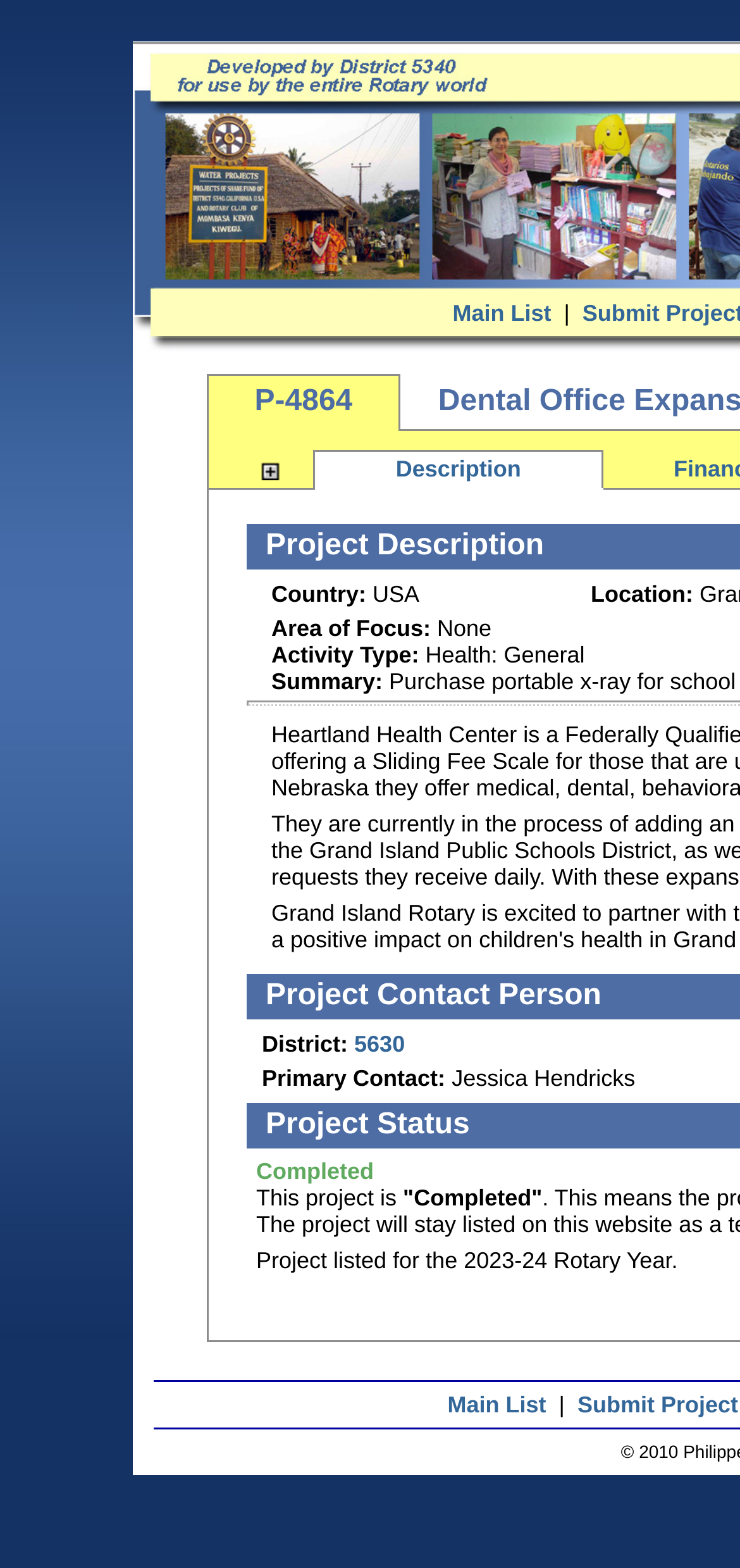Answer the question using only a single word or phrase: 
What is the project status of P-4864?

Completed